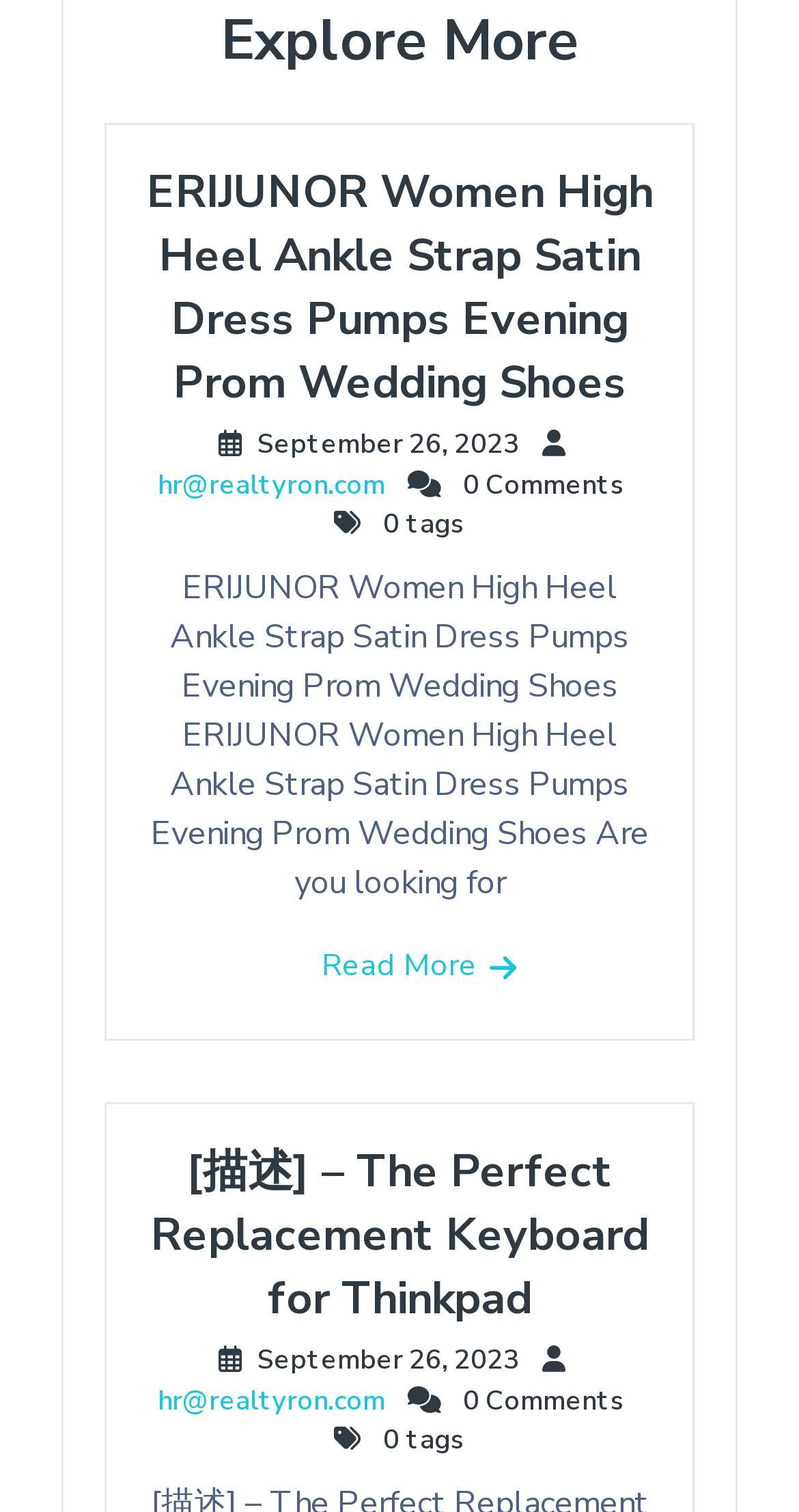For the following element description, predict the bounding box coordinates in the format (top-left x, top-left y, bottom-right x, bottom-right y). All values should be floating point numbers between 0 and 1. Description: hr@realtyron.com

[0.197, 0.309, 0.482, 0.333]